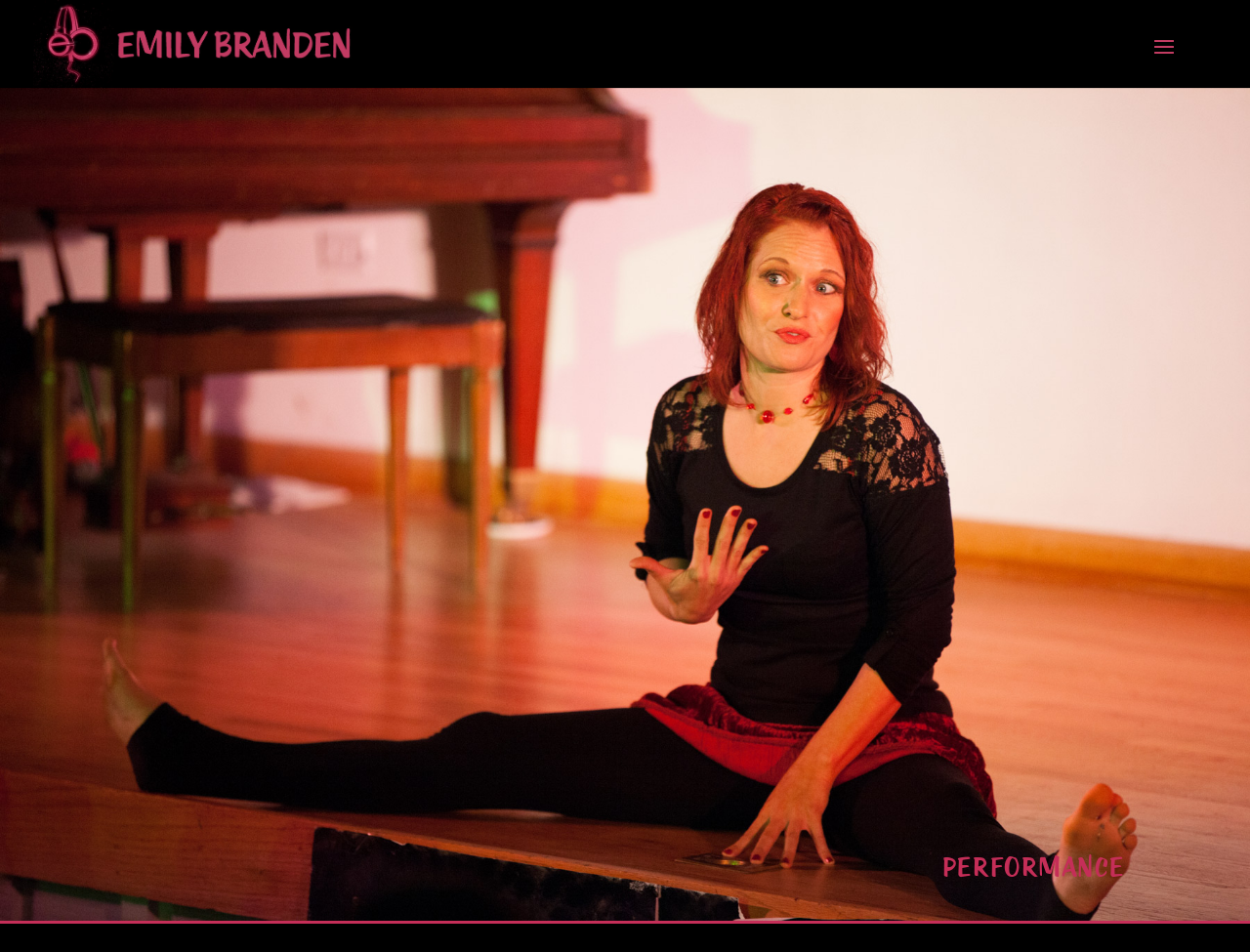Locate the bounding box of the UI element described in the following text: "alt="Emily Branden"".

[0.027, 0.035, 0.291, 0.054]